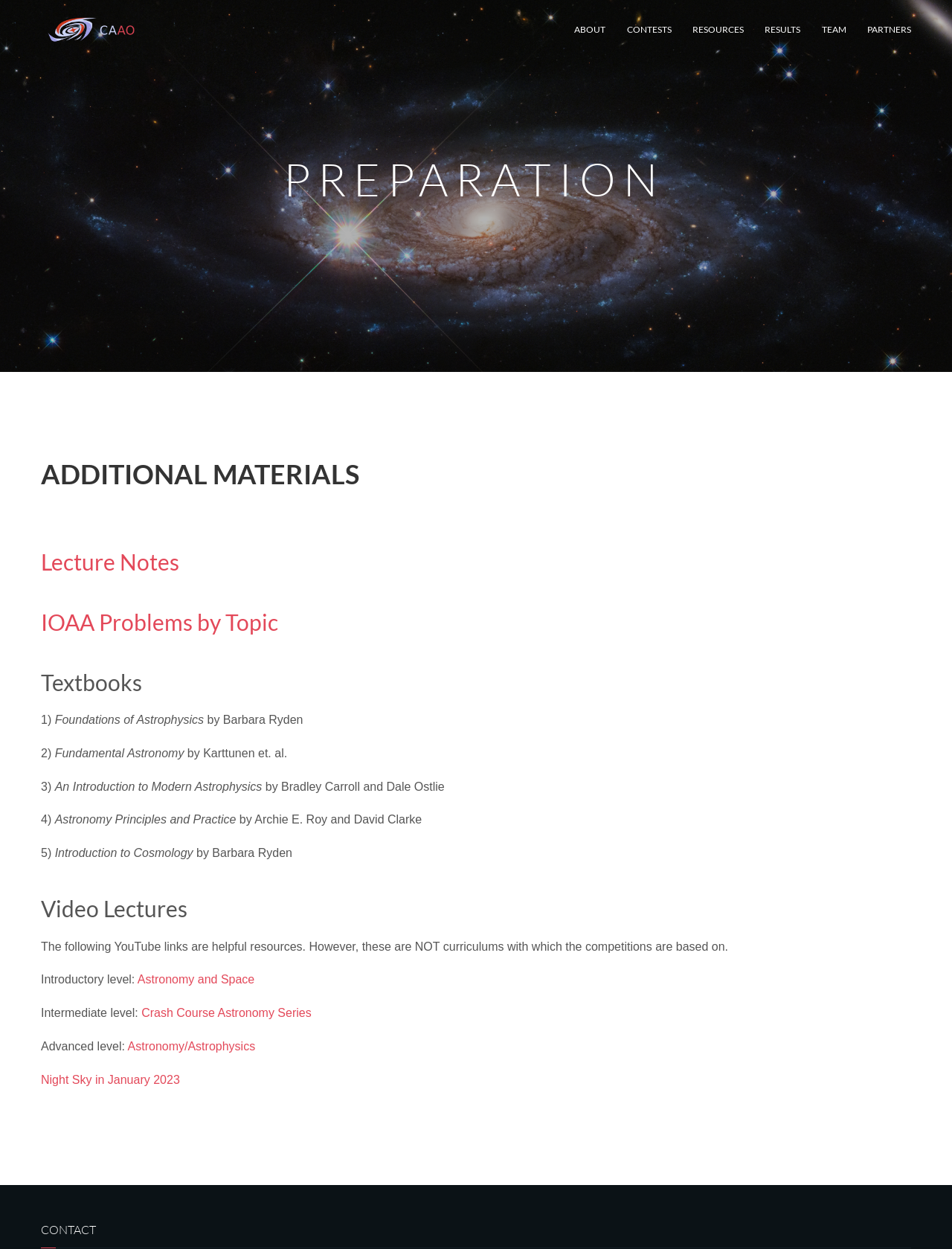Extract the bounding box coordinates for the described element: "Night Sky in January 2023". The coordinates should be represented as four float numbers between 0 and 1: [left, top, right, bottom].

[0.043, 0.859, 0.189, 0.869]